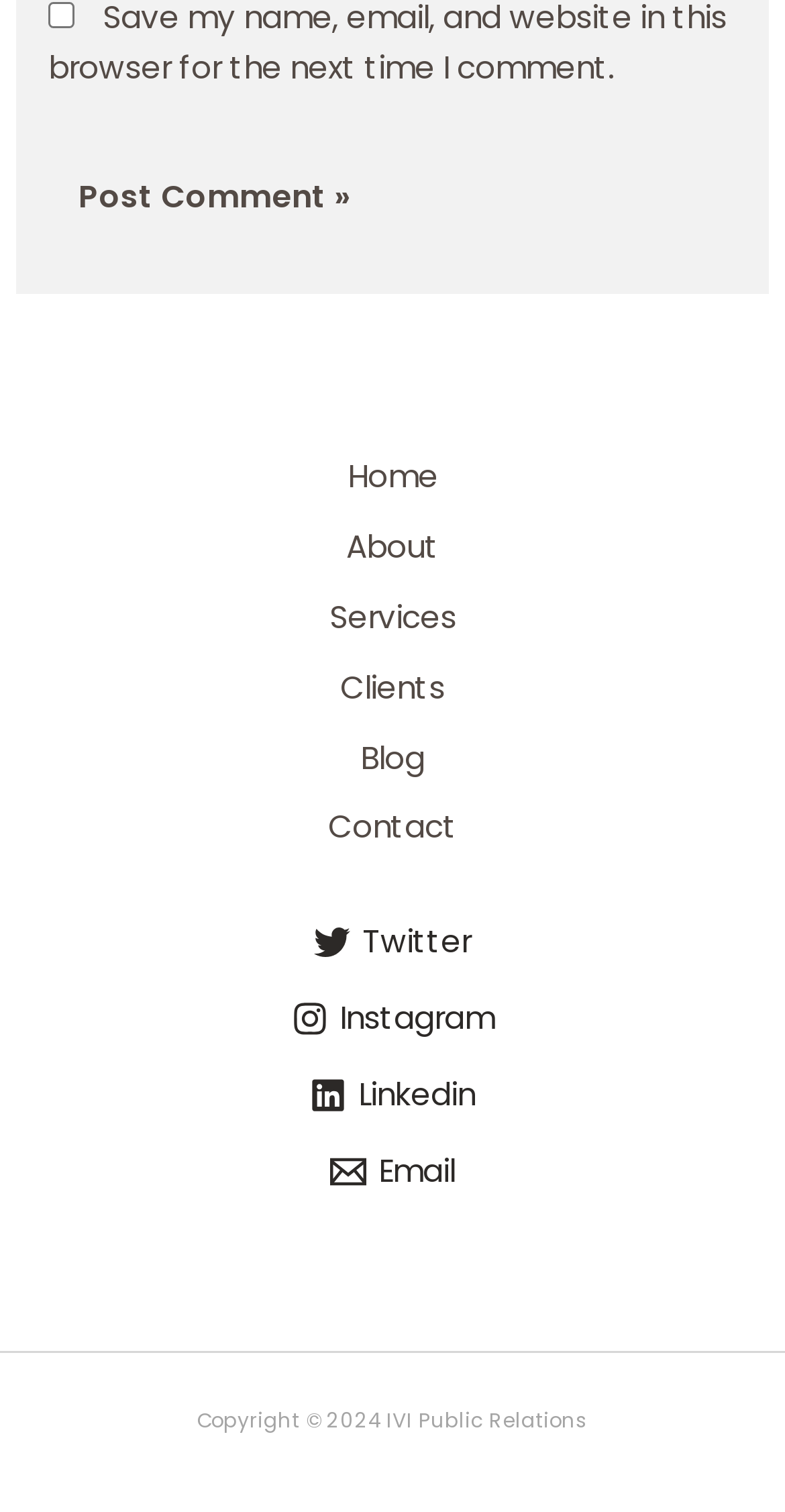Extract the bounding box coordinates of the UI element described: "name="submit" value="Post Comment »"". Provide the coordinates in the format [left, top, right, bottom] with values ranging from 0 to 1.

[0.061, 0.099, 0.484, 0.164]